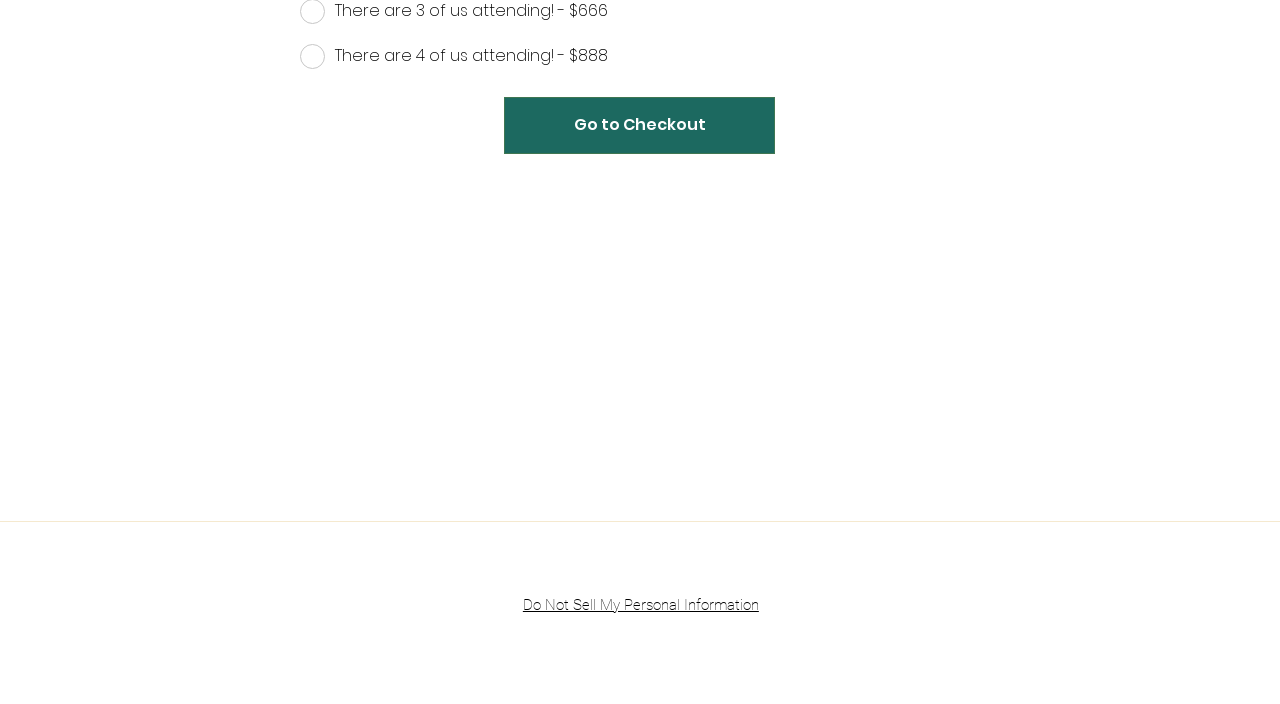Based on the image, provide a detailed and complete answer to the question: 
What is the name of the organization?

The name of the organization can be found in the StaticText element with the text 'SADDLE UP LIFE SKILLS' at coordinates [0.417, 0.449, 0.525, 0.477].